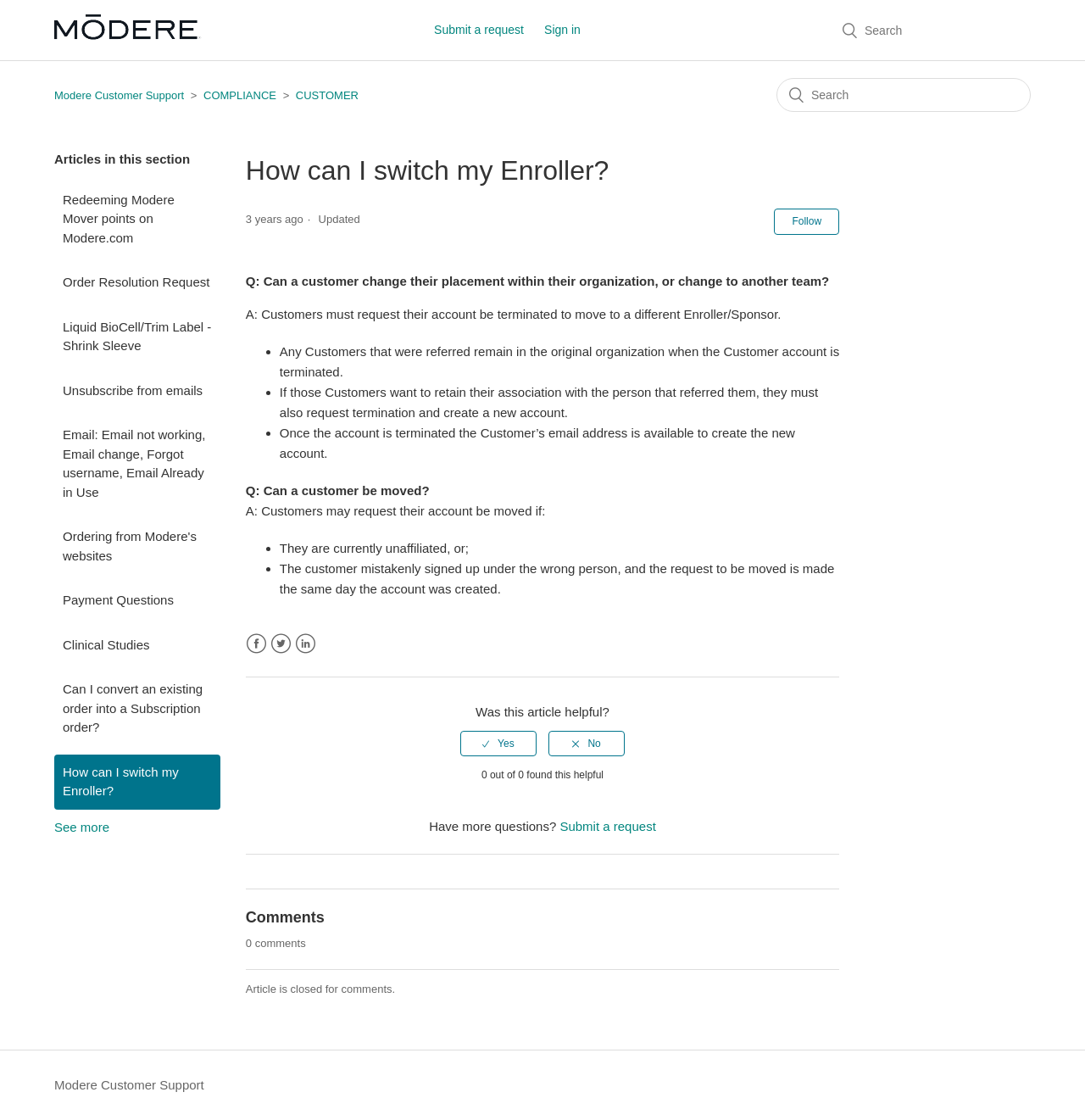Answer briefly with one word or phrase:
What is the purpose of the 'Submit a request' button?

To submit a request